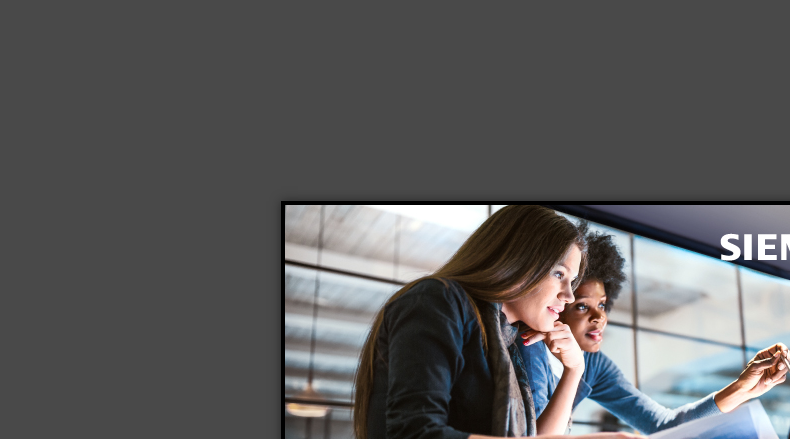How many women are in the image?
Using the image, answer in one word or phrase.

Two